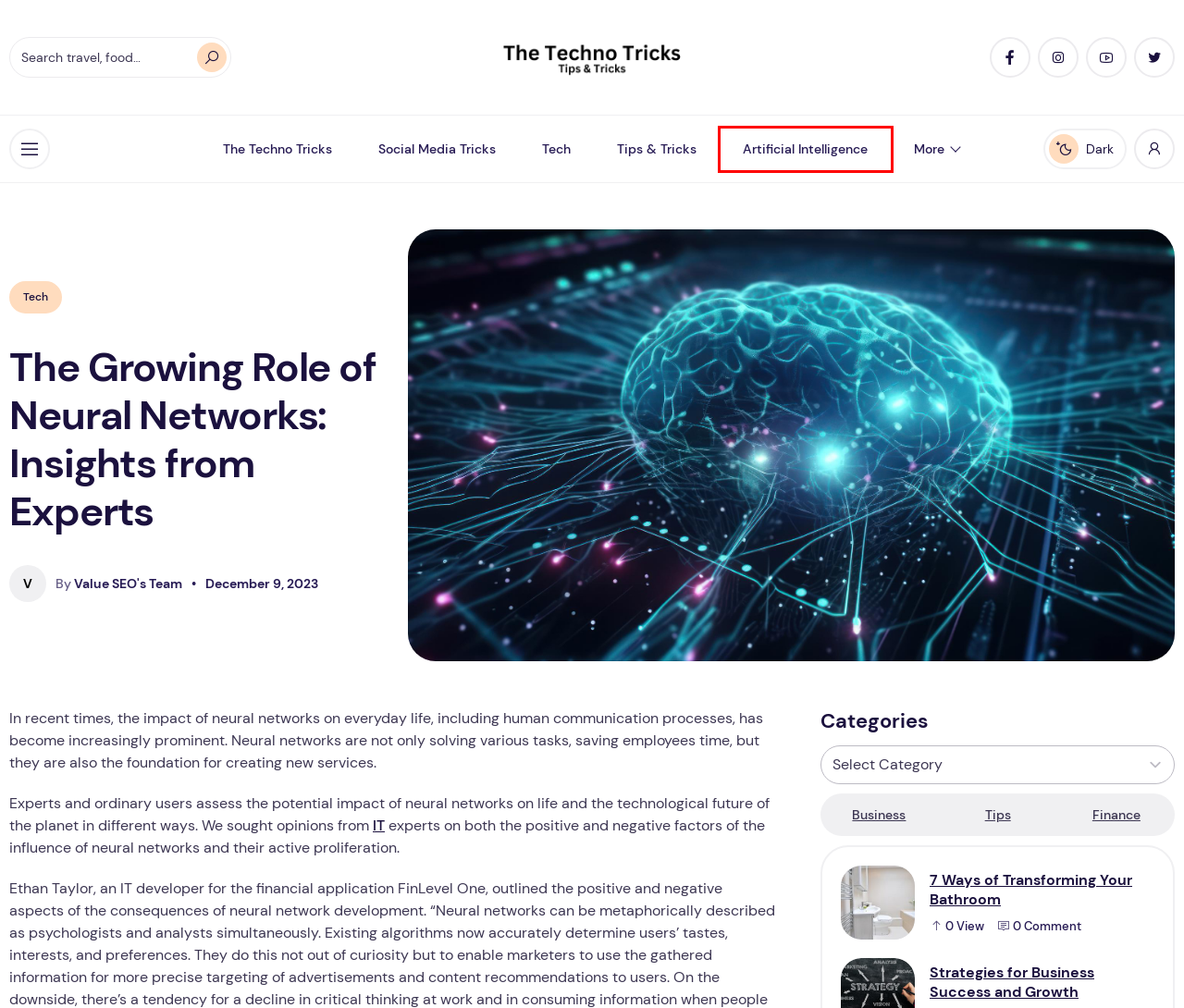Look at the given screenshot of a webpage with a red rectangle bounding box around a UI element. Pick the description that best matches the new webpage after clicking the element highlighted. The descriptions are:
A. Artificial Intelligence Archives - The Techno Tricks
B. Social Media Tricks Archives - The Techno Tricks
C. Unlocking Web Design Mastery: The Figma to Webflow Workflow
D. Tips & Tricks Archives - The Techno Tricks
E. Welcome to The Techno Tricks: Your Source for Social Media Growth in 2024
F. Value SEO's Team, Author at The Techno Tricks
G. Tech Archives - The Techno Tricks
H. 7 Ways of Transforming Your Bathroom - The Techo Tricks

A